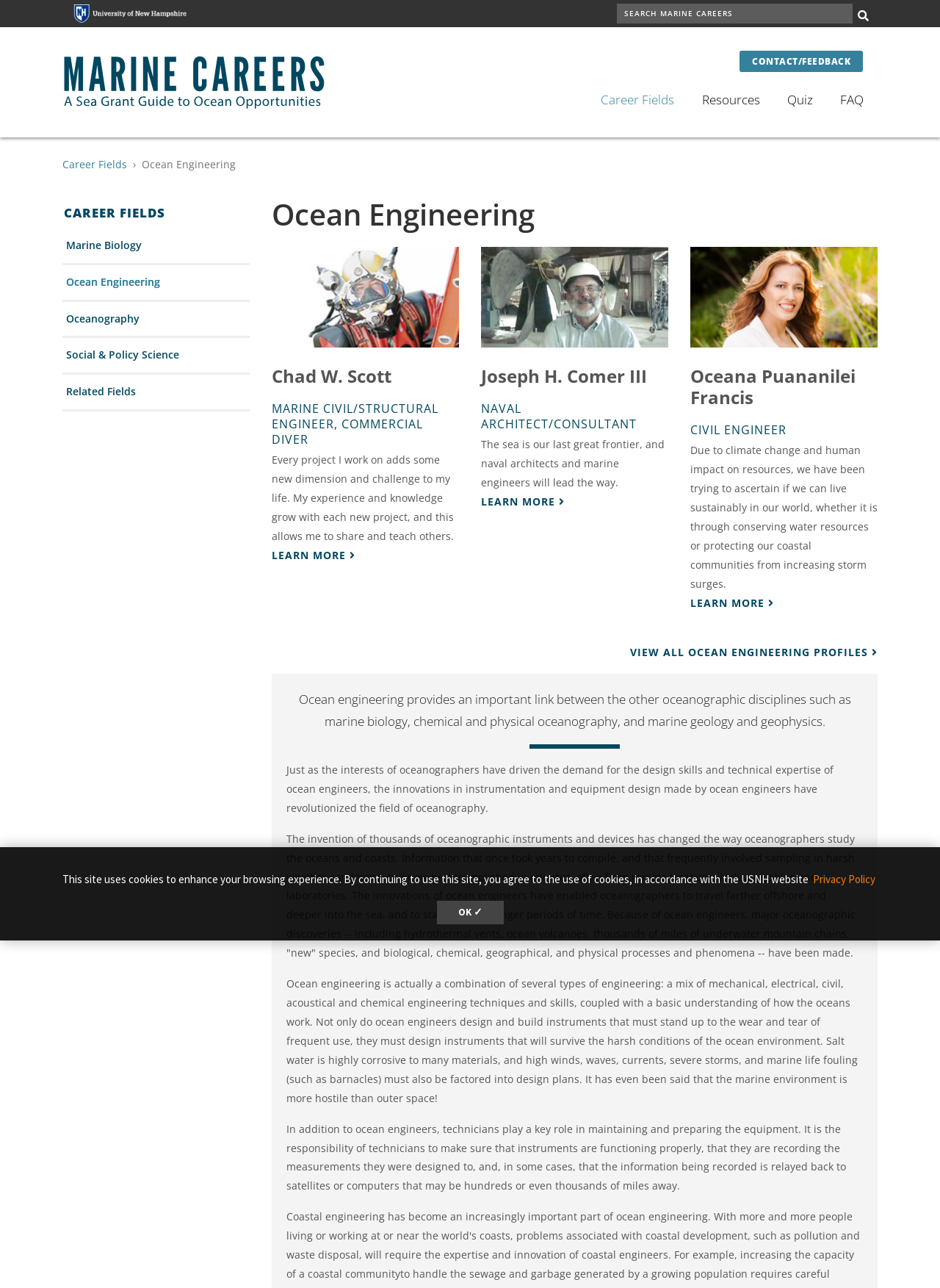Provide a single word or phrase answer to the question: 
What is the profession of Chad W. Scott?

Marine Civil/Structural Engineer